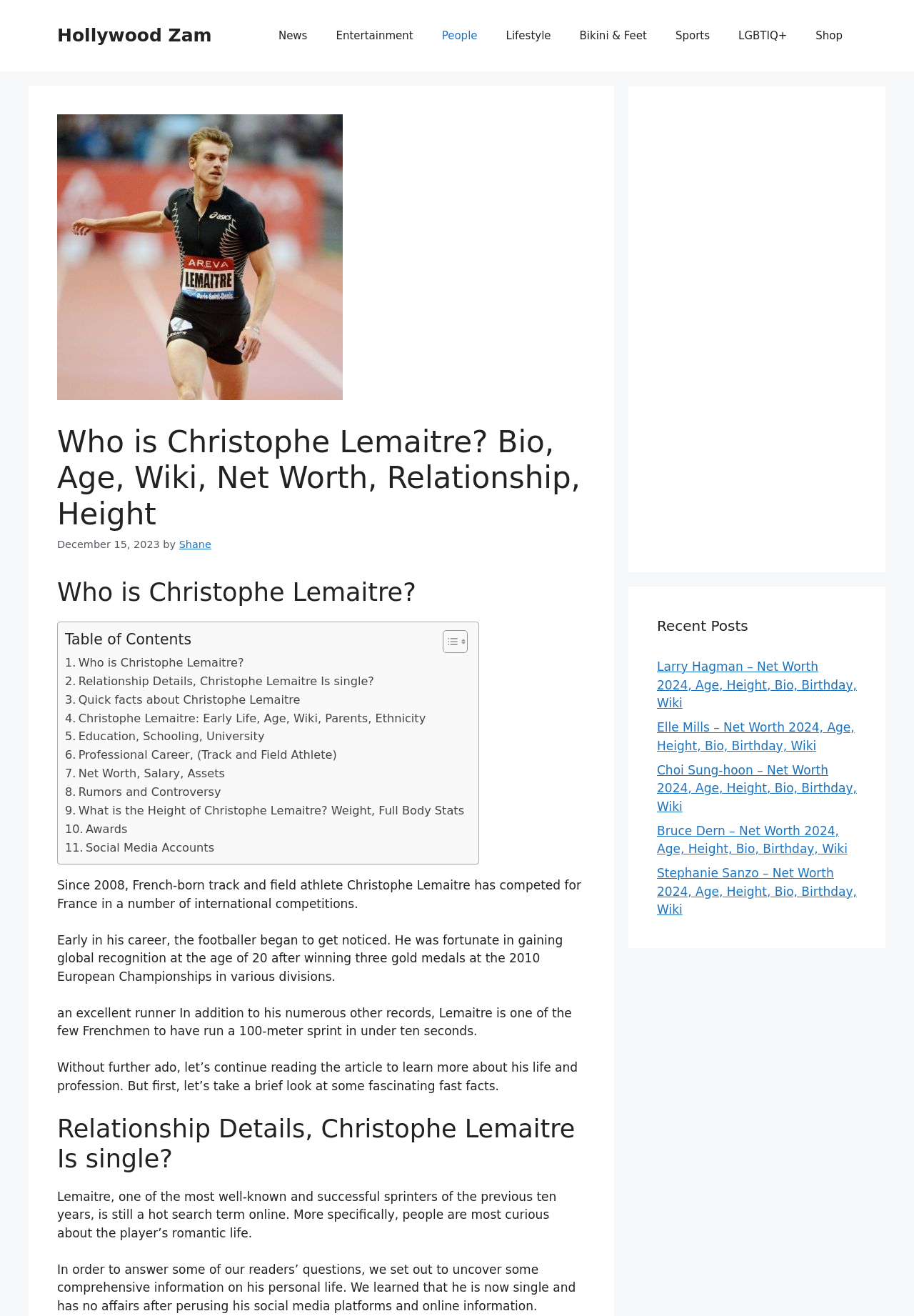Locate the bounding box coordinates of the clickable area to execute the instruction: "Read more about Christophe Lemaitre's Relationship Details". Provide the coordinates as four float numbers between 0 and 1, represented as [left, top, right, bottom].

[0.071, 0.511, 0.409, 0.525]